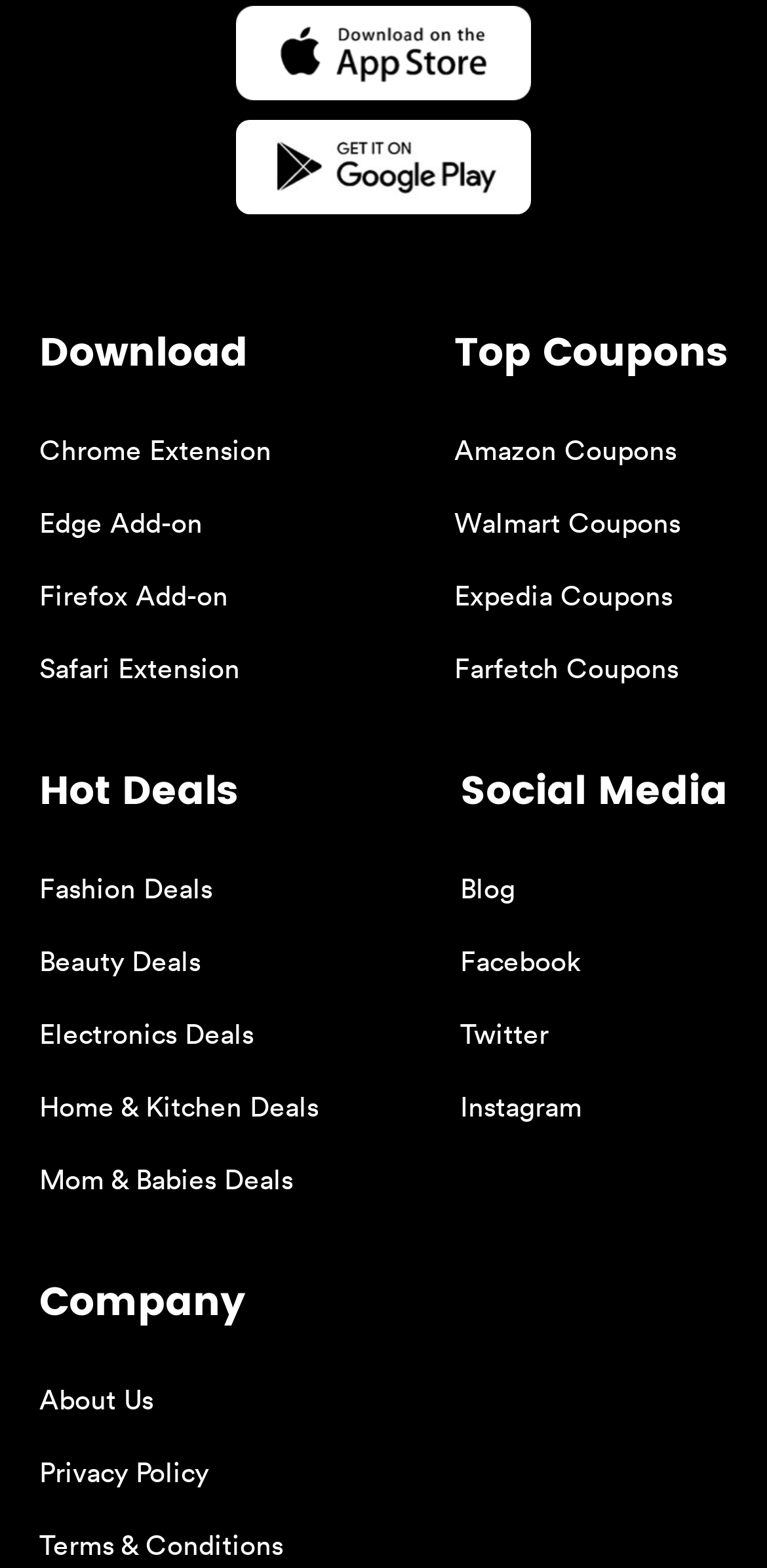From the details in the image, provide a thorough response to the question: How many types of coupons are listed?

I counted the number of links under the 'Top Coupons' section, which are Amazon Coupons, Walmart Coupons, Expedia Coupons, and Farfetch Coupons, totaling 4 types of coupons.